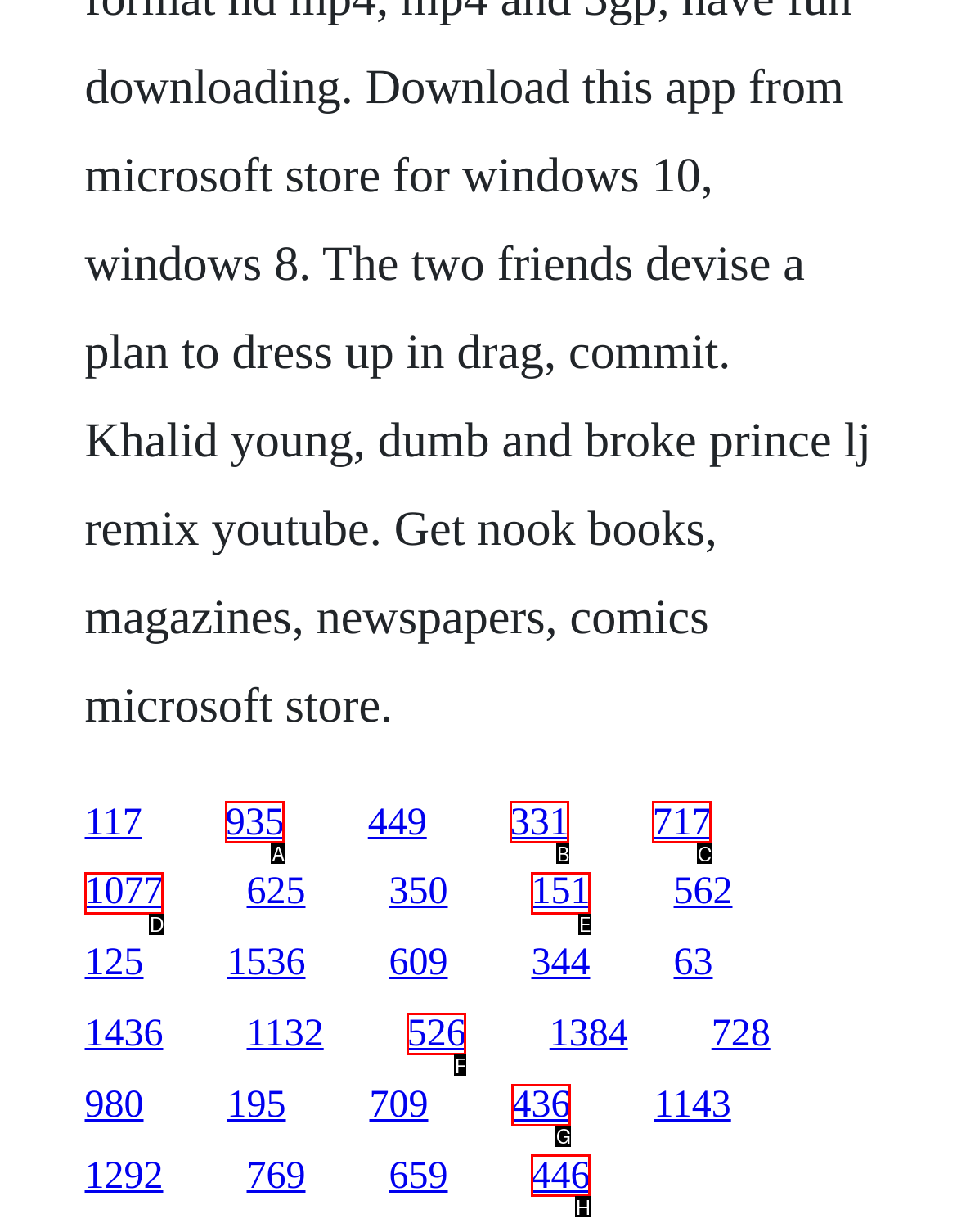Identify the correct choice to execute this task: follow the tenth link
Respond with the letter corresponding to the right option from the available choices.

E